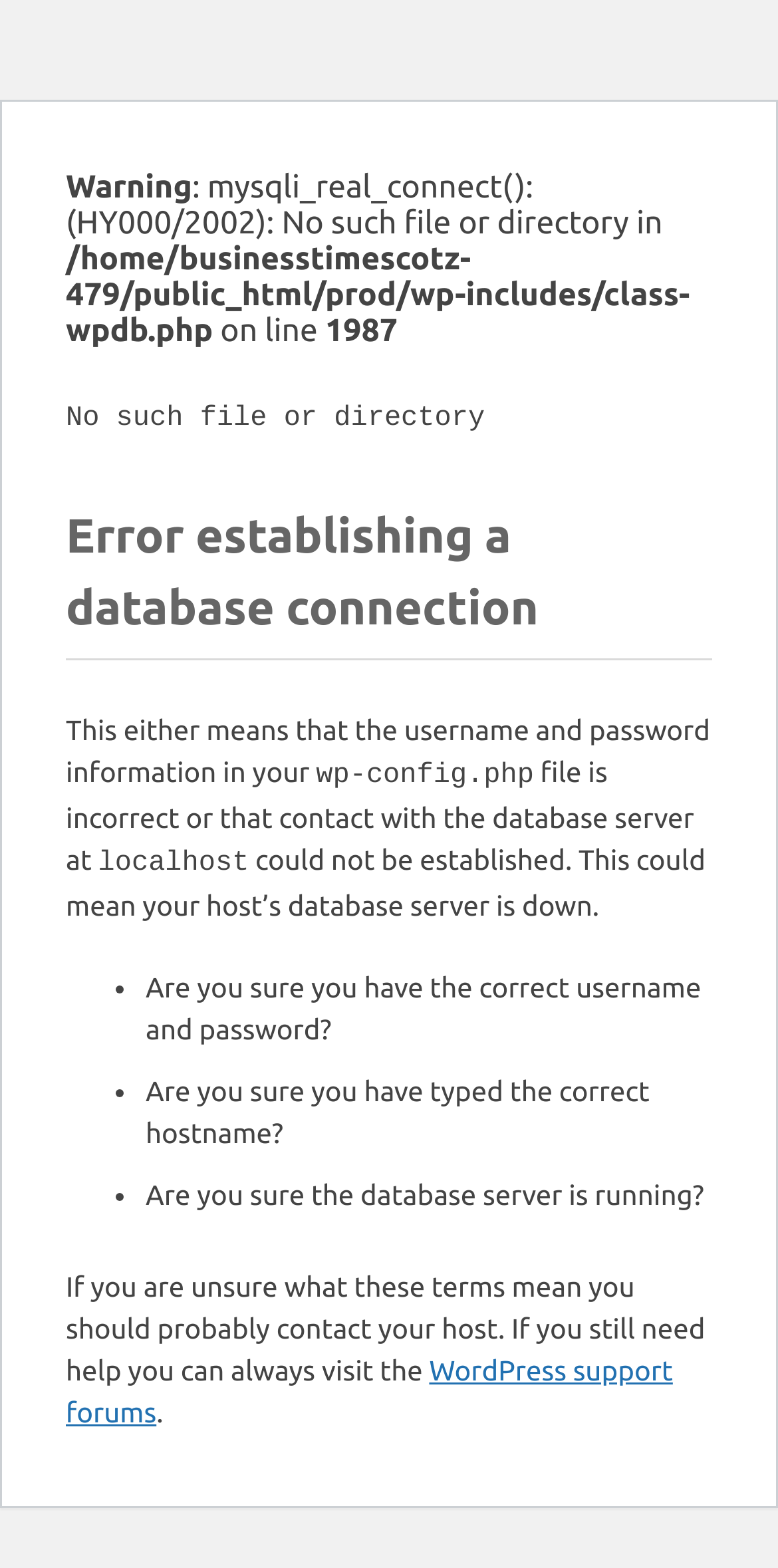Based on the image, provide a detailed and complete answer to the question: 
How many possible reasons are listed for the error?

The webpage lists three possible reasons for the error: incorrect username and password, incorrect hostname, and the database server not running.